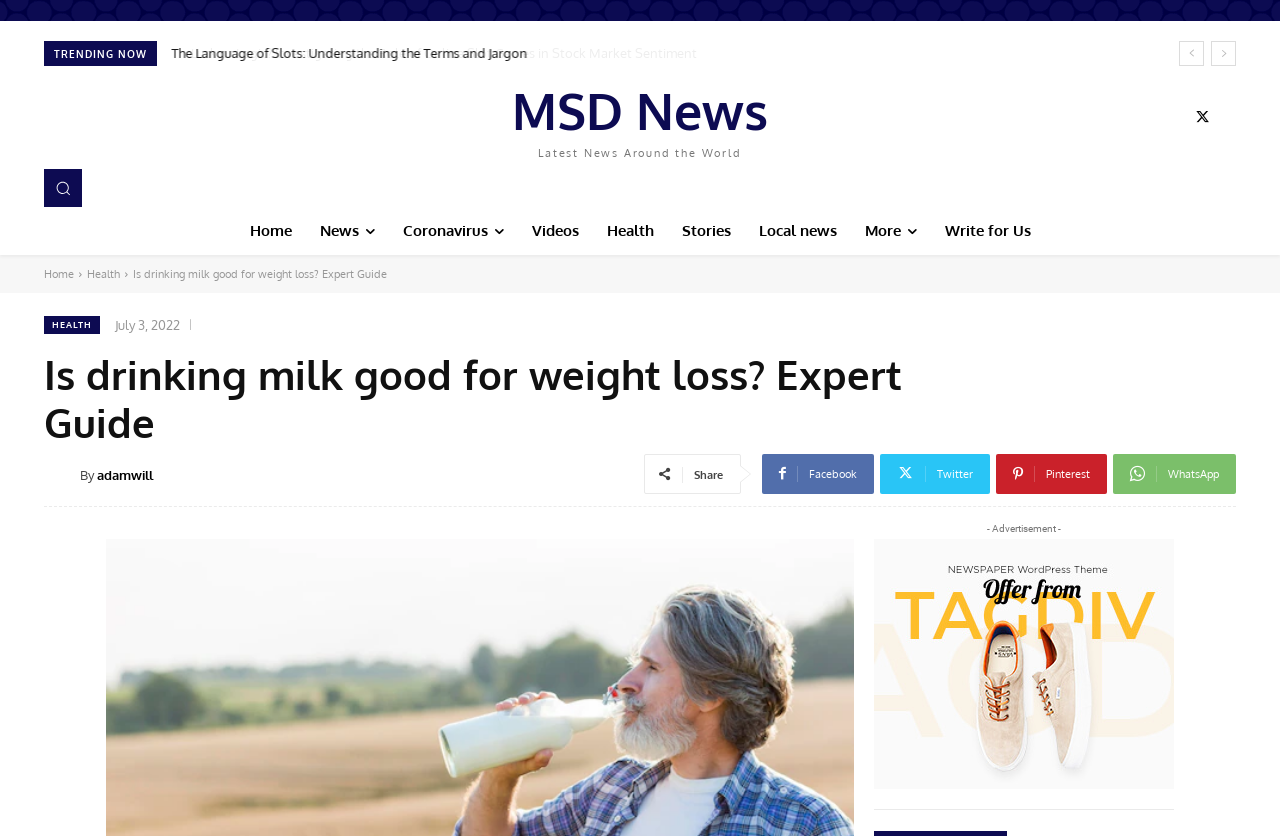Extract the main heading text from the webpage.

Is drinking milk good for weight loss? Expert Guide